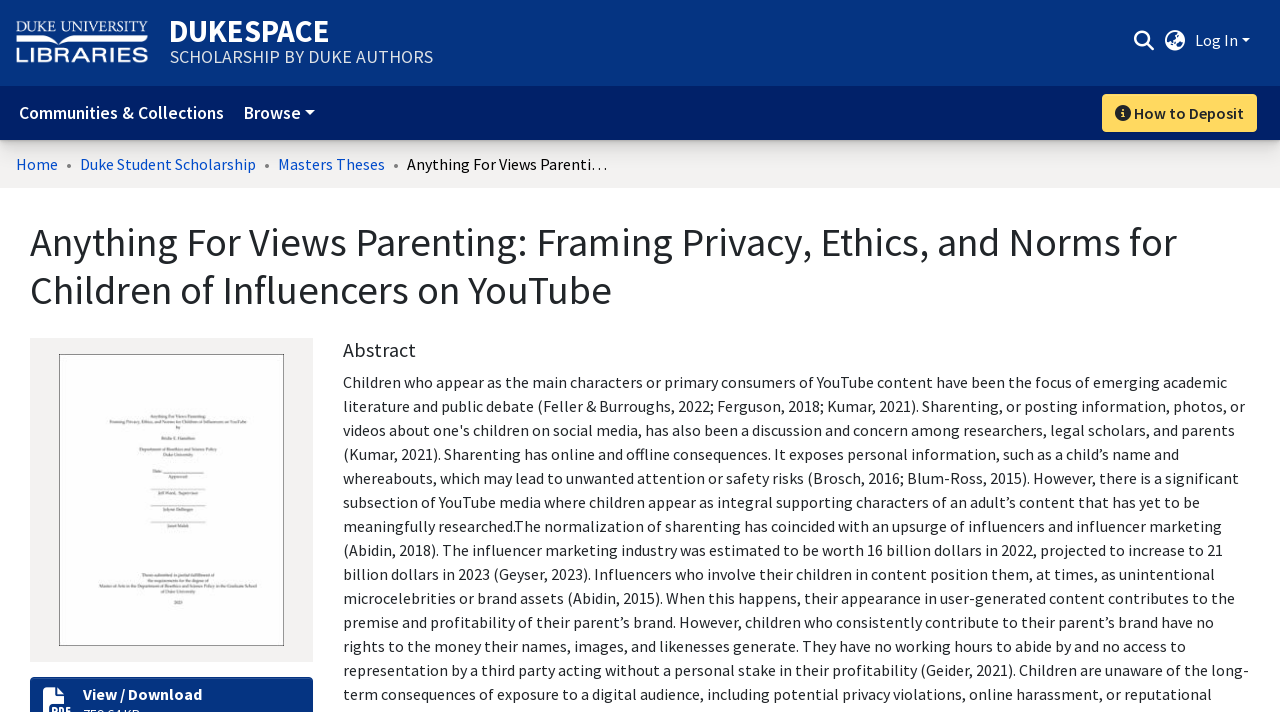Please locate the UI element described by "Home" and provide its bounding box coordinates.

[0.012, 0.214, 0.045, 0.247]